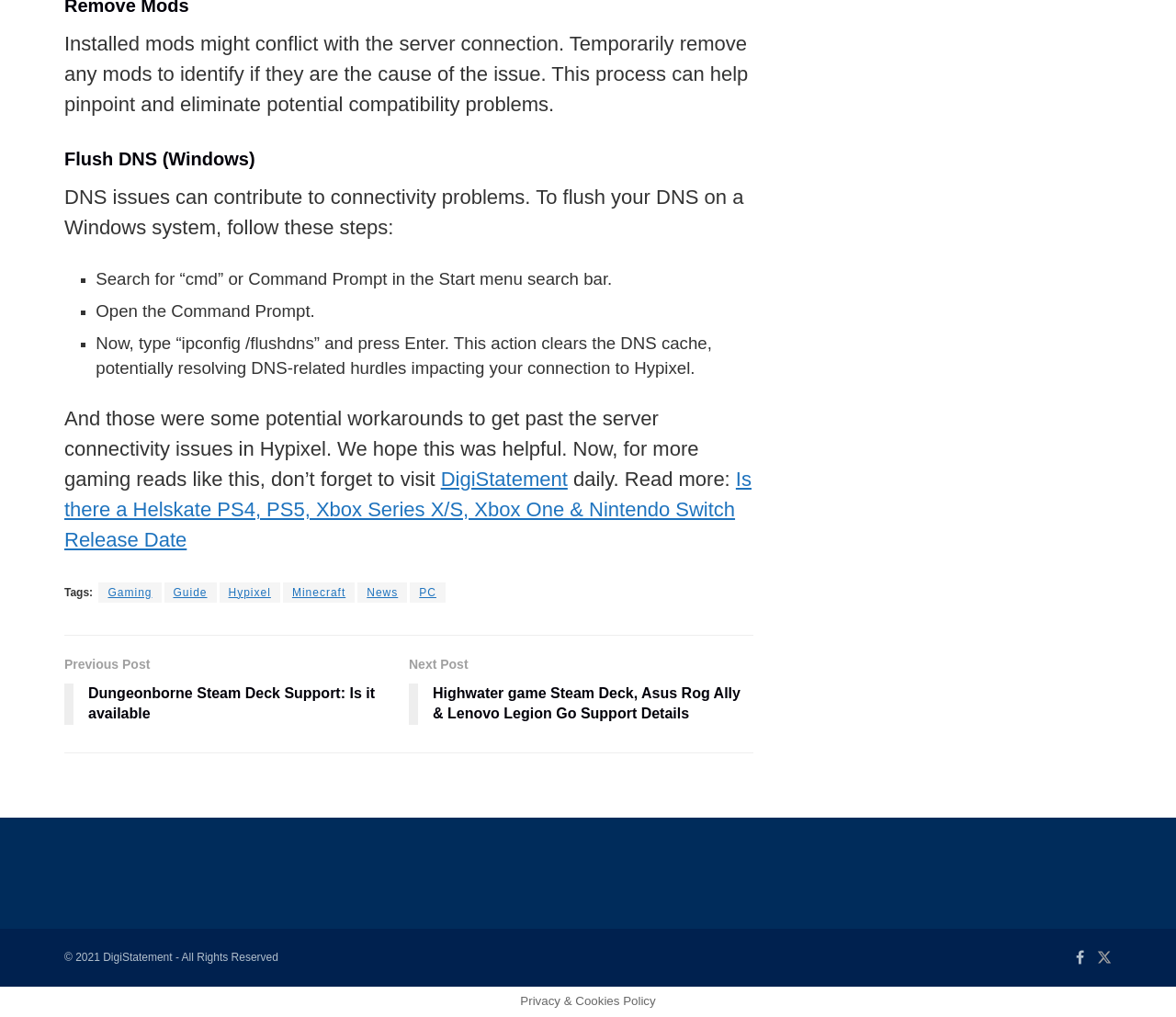What is the purpose of flushing DNS on Windows?
Please provide a comprehensive and detailed answer to the question.

According to the webpage, flushing DNS on Windows can help resolve DNS-related hurdles impacting the connection to Hypixel. This is mentioned in the section 'Flush DNS (Windows)' which provides steps to flush DNS on a Windows system.